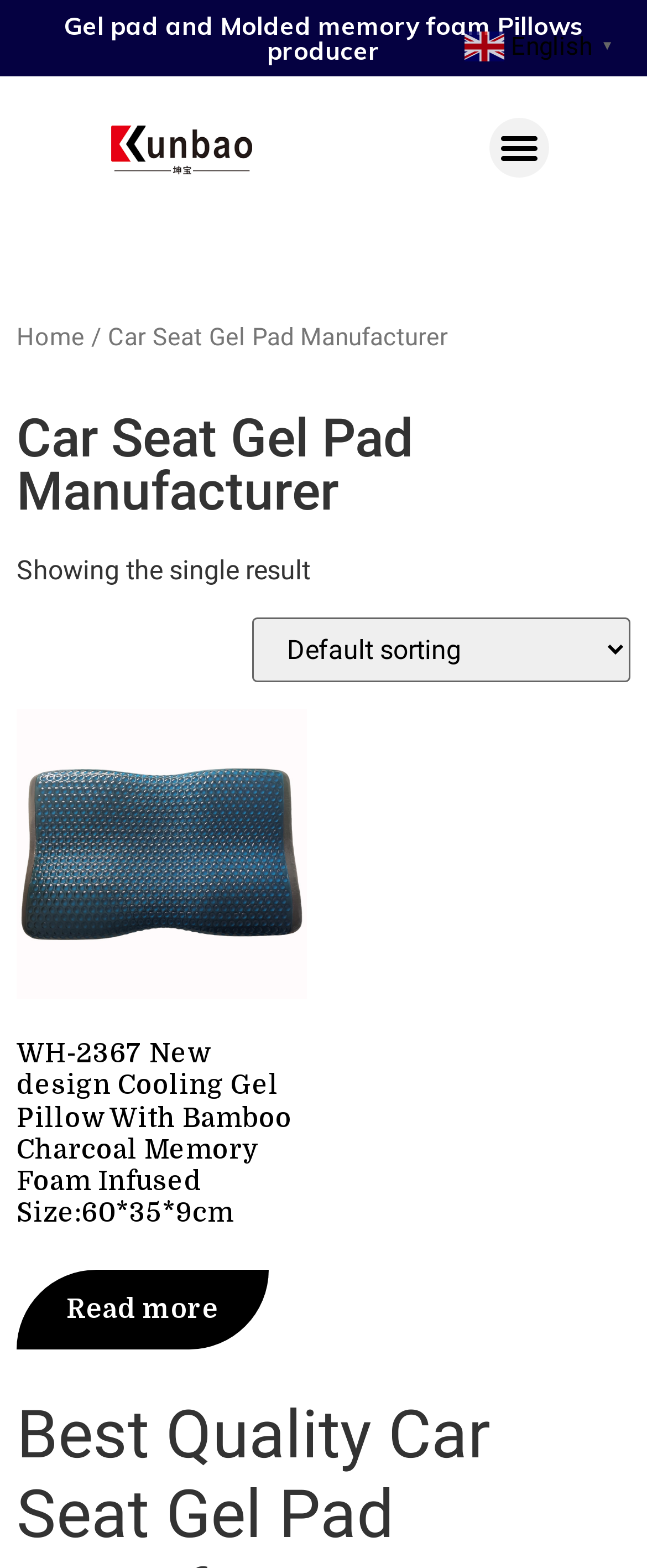Provide the bounding box coordinates of the UI element this sentence describes: "Menu".

[0.756, 0.075, 0.849, 0.113]